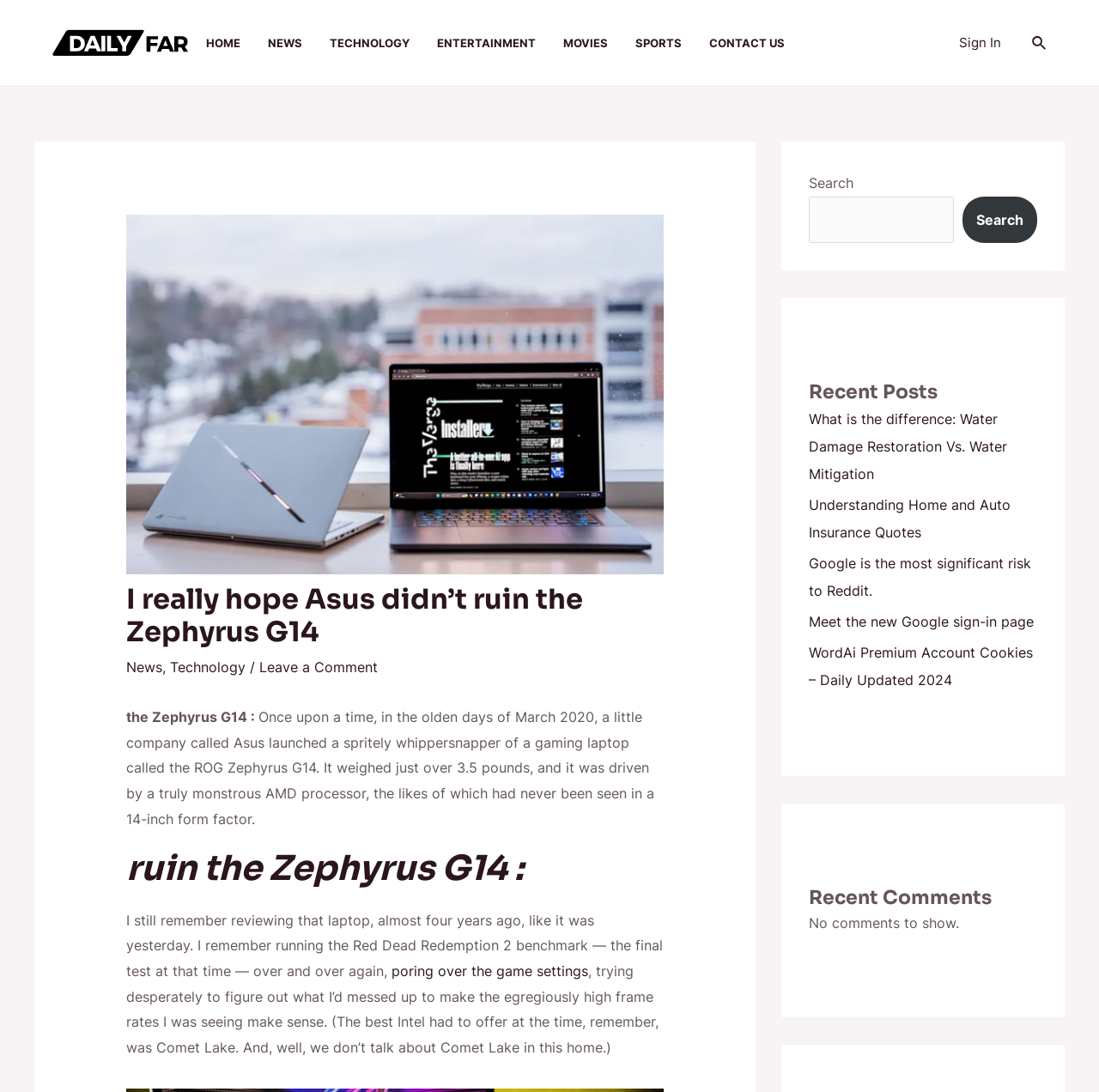Please mark the bounding box coordinates of the area that should be clicked to carry out the instruction: "Sign in to your account".

[0.873, 0.032, 0.911, 0.046]